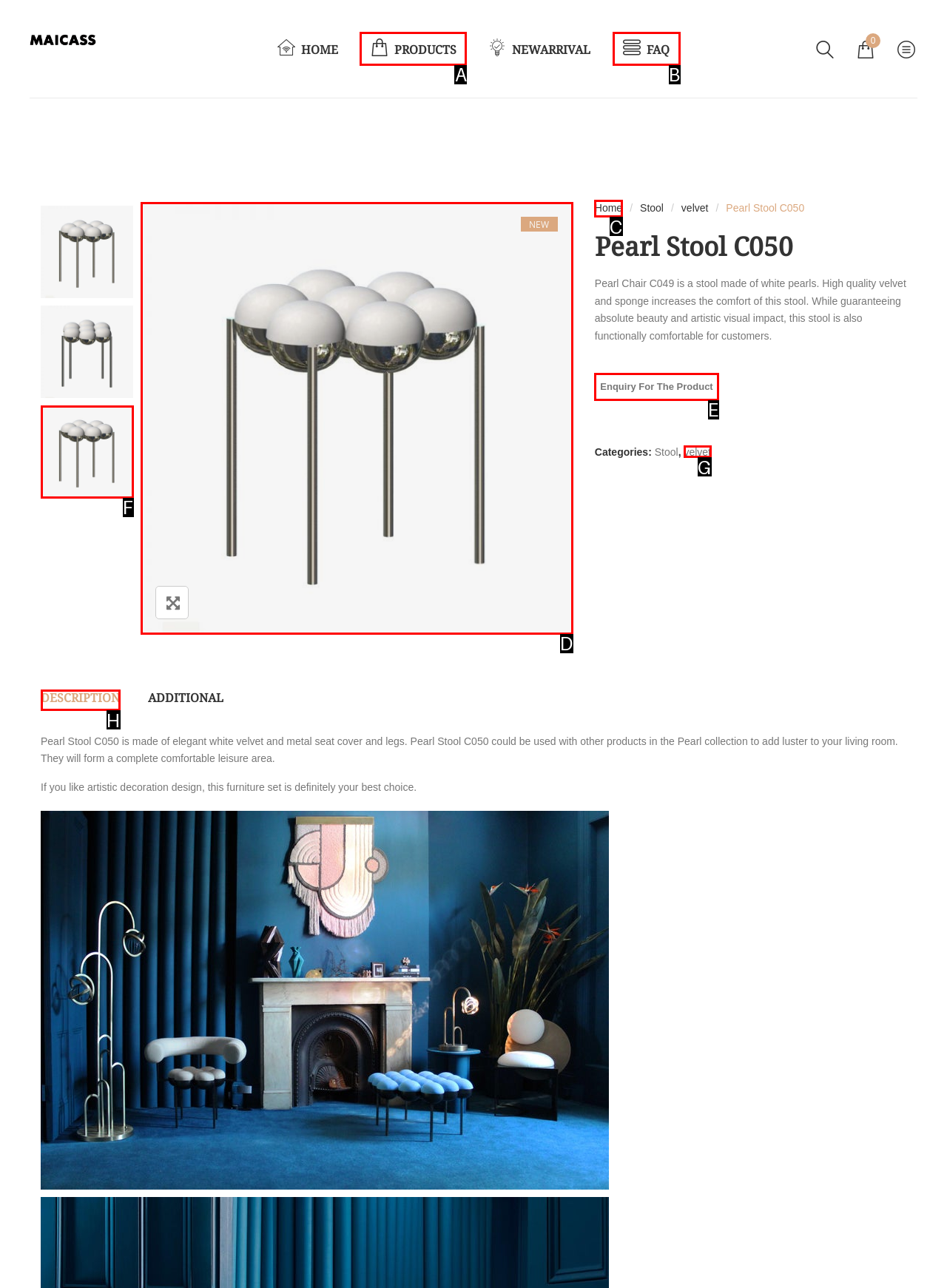Select the letter from the given choices that aligns best with the description: name="contact" value="Enquiry For The Product". Reply with the specific letter only.

E